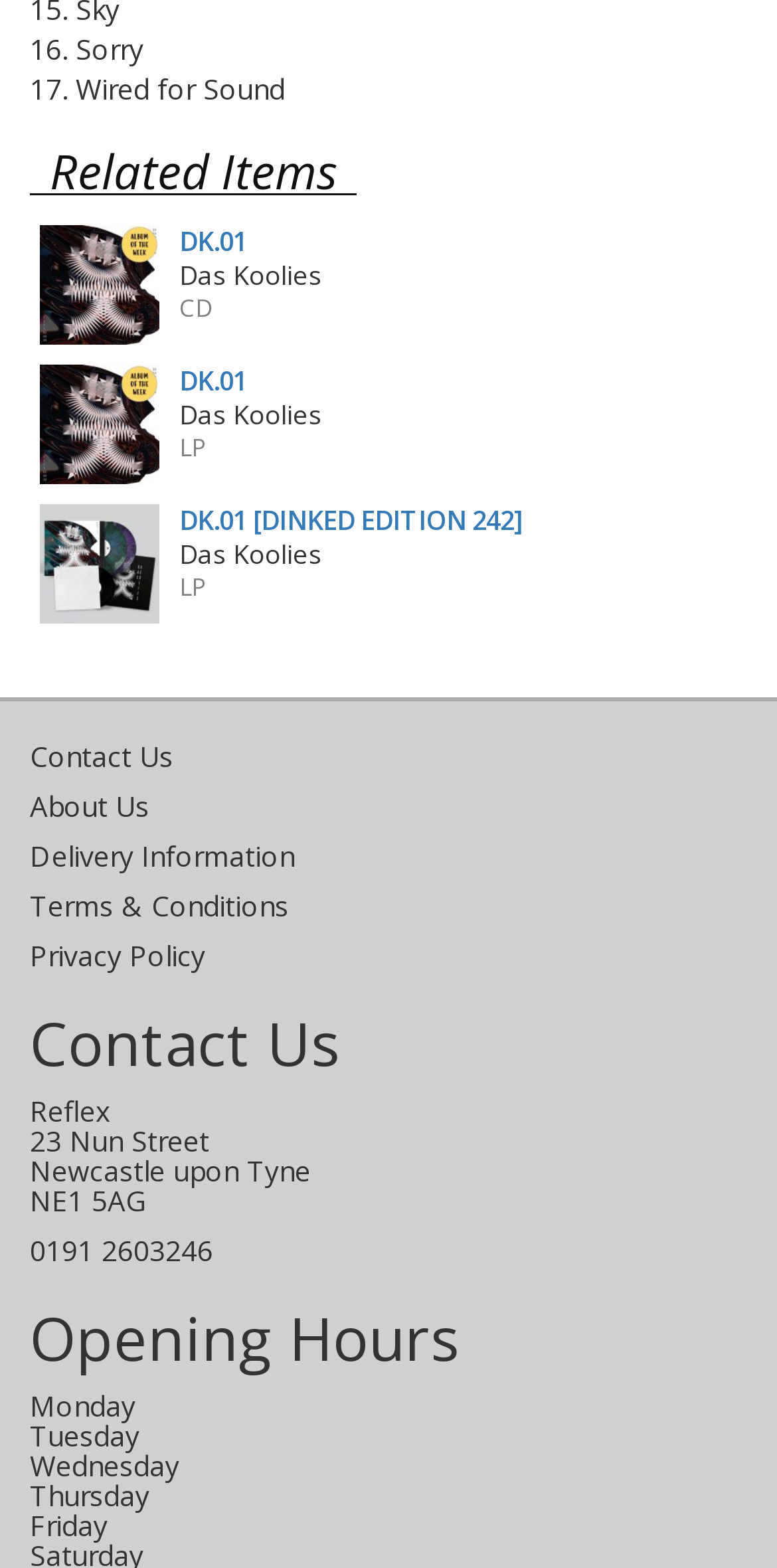Identify the bounding box coordinates for the UI element described by the following text: "GOV.PH". Provide the coordinates as four float numbers between 0 and 1, in the format [left, top, right, bottom].

None